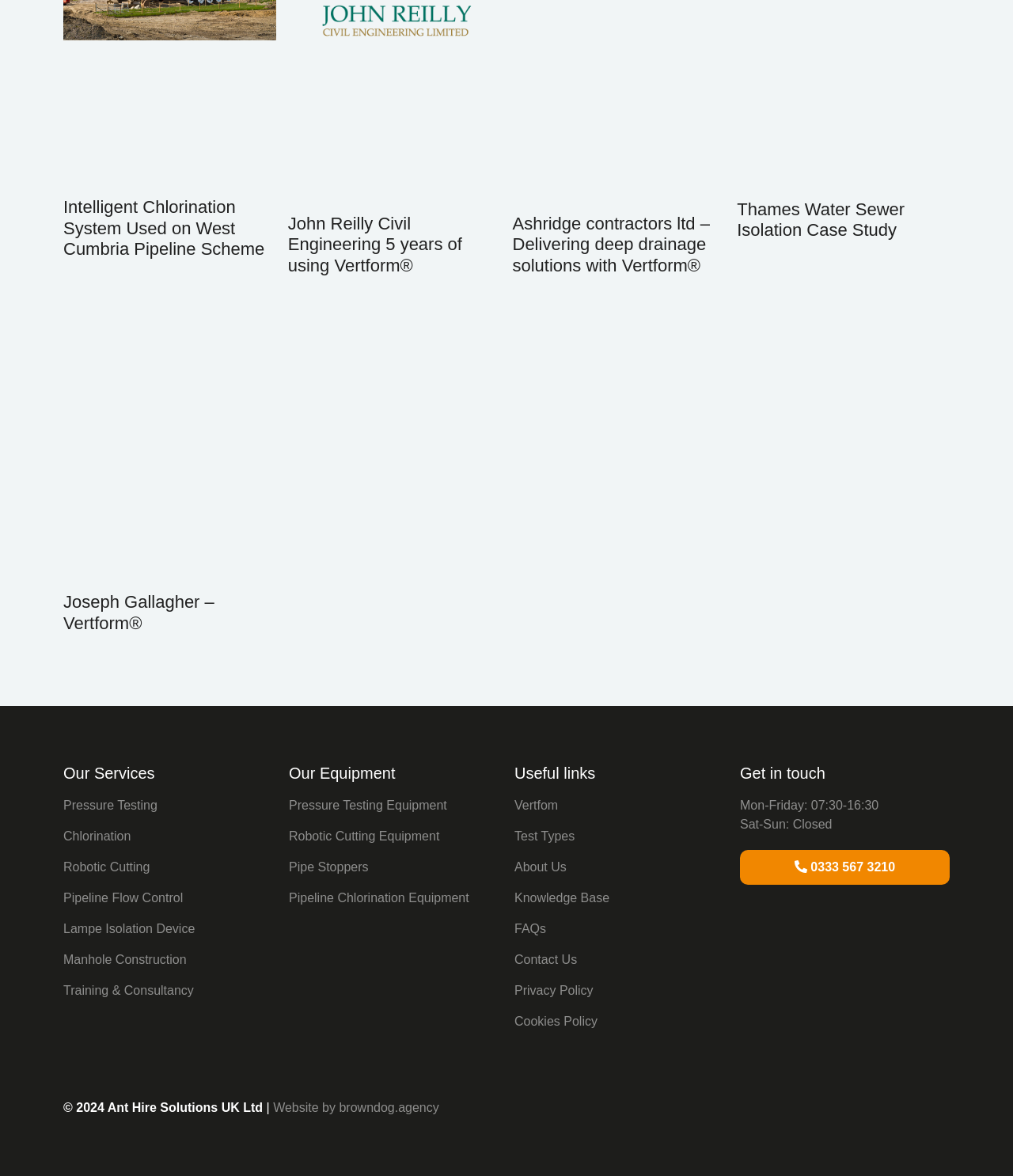Give the bounding box coordinates for this UI element: "Joseph Gallagher – Vertform®". The coordinates should be four float numbers between 0 and 1, arranged as [left, top, right, bottom].

[0.062, 0.503, 0.212, 0.538]